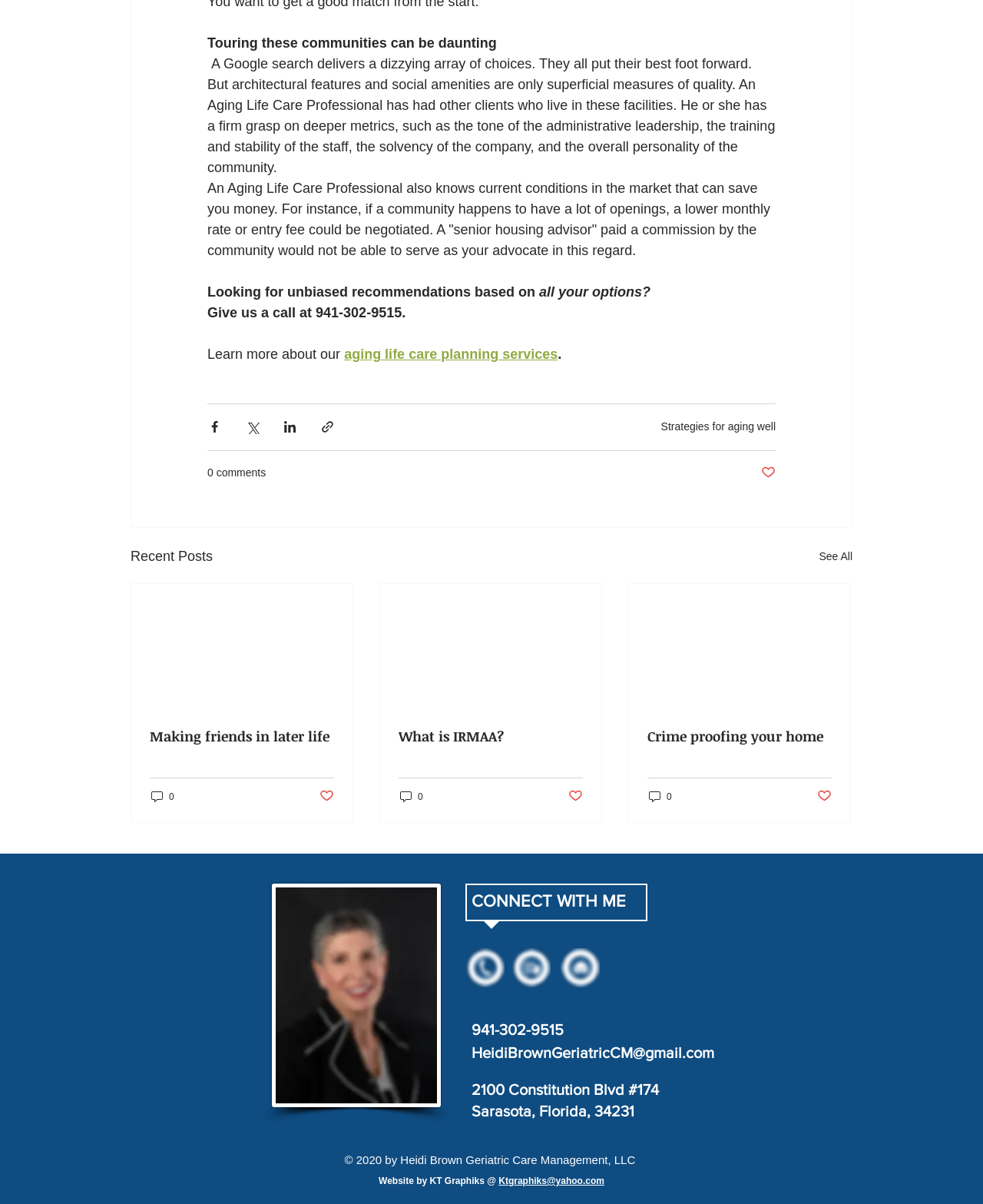Using floating point numbers between 0 and 1, provide the bounding box coordinates in the format (top-left x, top-left y, bottom-right x, bottom-right y). Locate the UI element described here: aging life care planning services

[0.35, 0.288, 0.567, 0.3]